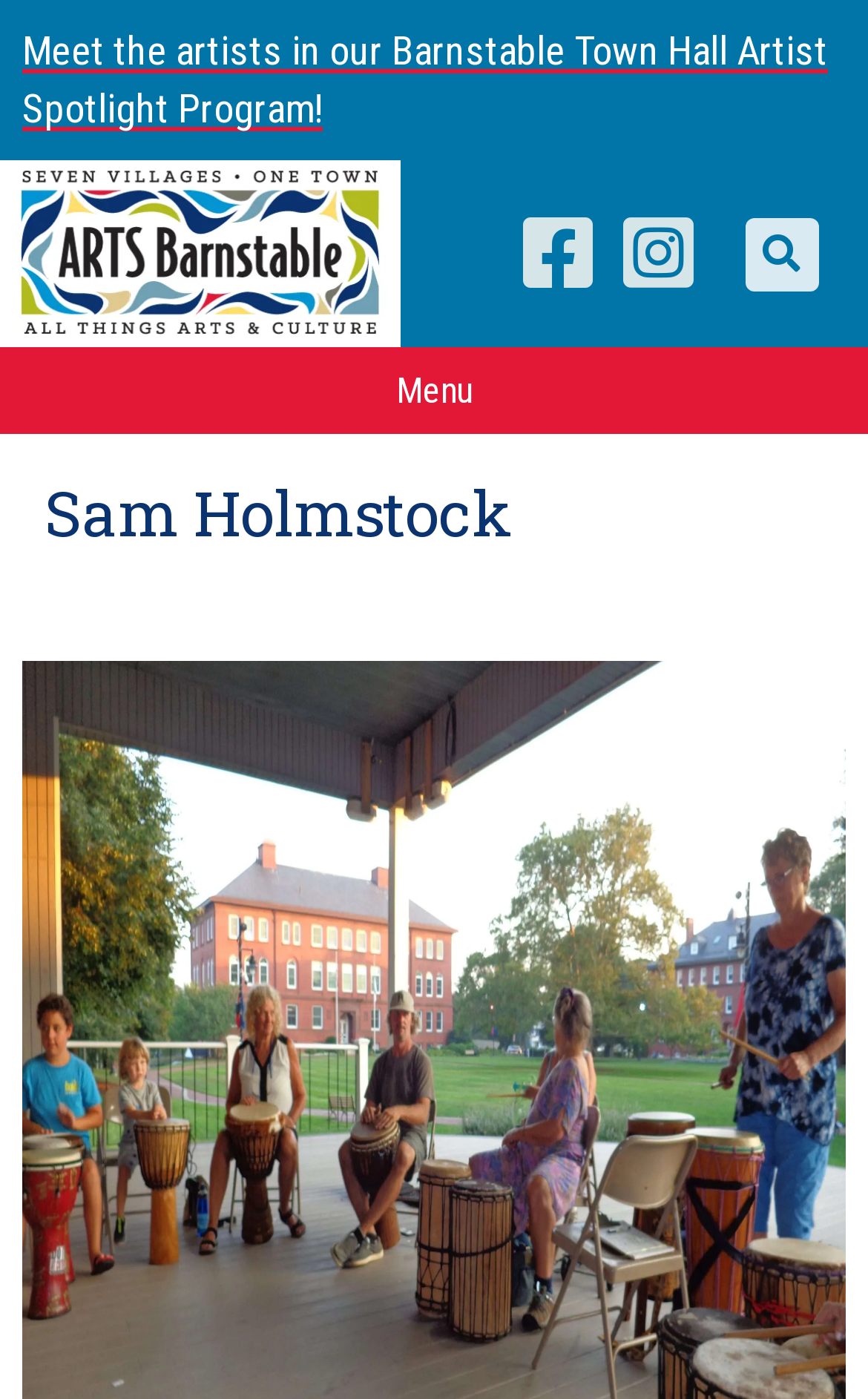Bounding box coordinates are to be given in the format (top-left x, top-left y, bottom-right x, bottom-right y). All values must be floating point numbers between 0 and 1. Provide the bounding box coordinate for the UI element described as: Menu

[0.0, 0.248, 1.0, 0.31]